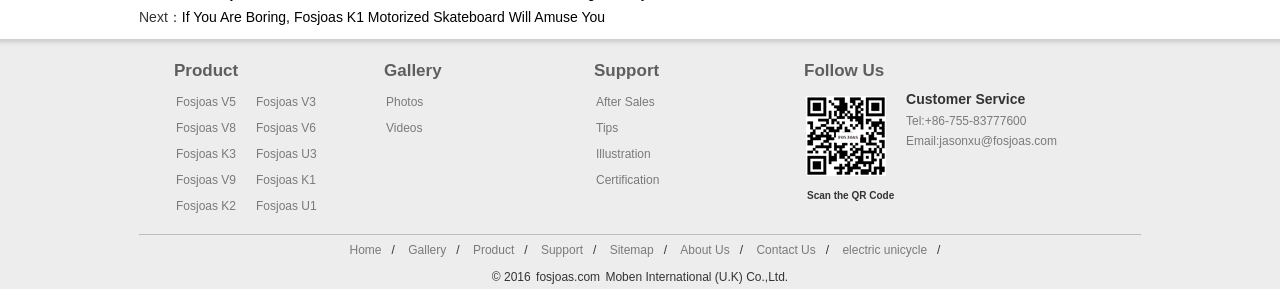Respond to the following question with a brief word or phrase:
What is the copyright year?

2016